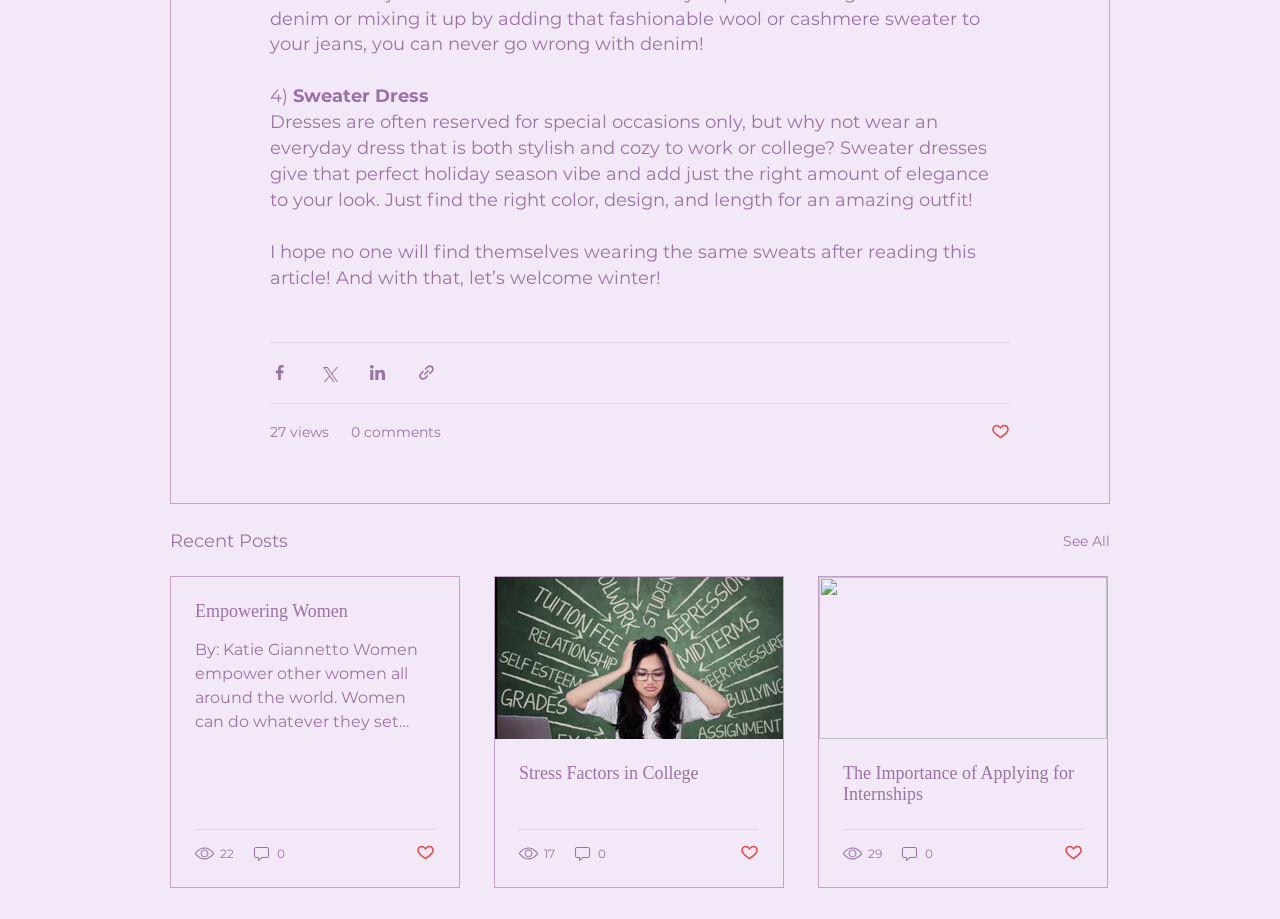Find the bounding box of the UI element described as: "Empowering Women". The bounding box coordinates should be given as four float values between 0 and 1, i.e., [left, top, right, bottom].

[0.152, 0.653, 0.34, 0.676]